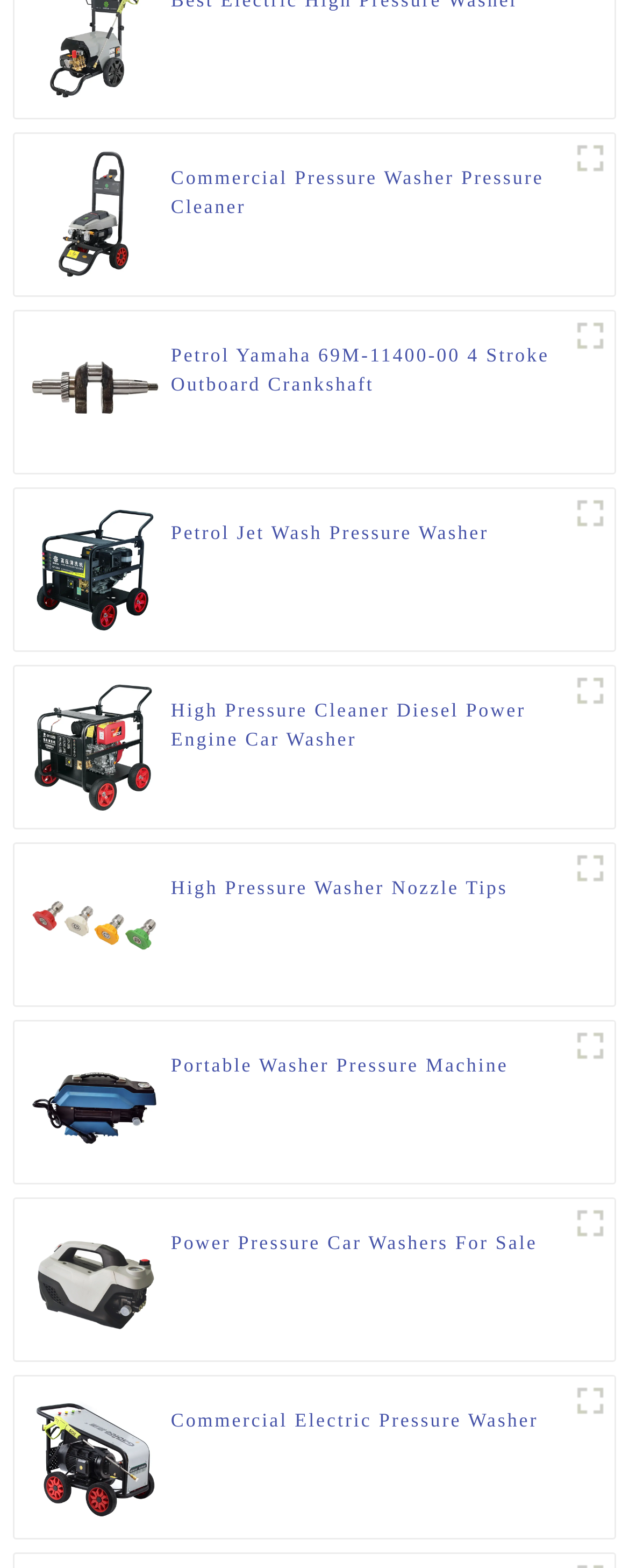Please determine the bounding box coordinates for the UI element described as: "title="Commercial Electric Pressure Washer"".

[0.048, 0.922, 0.254, 0.936]